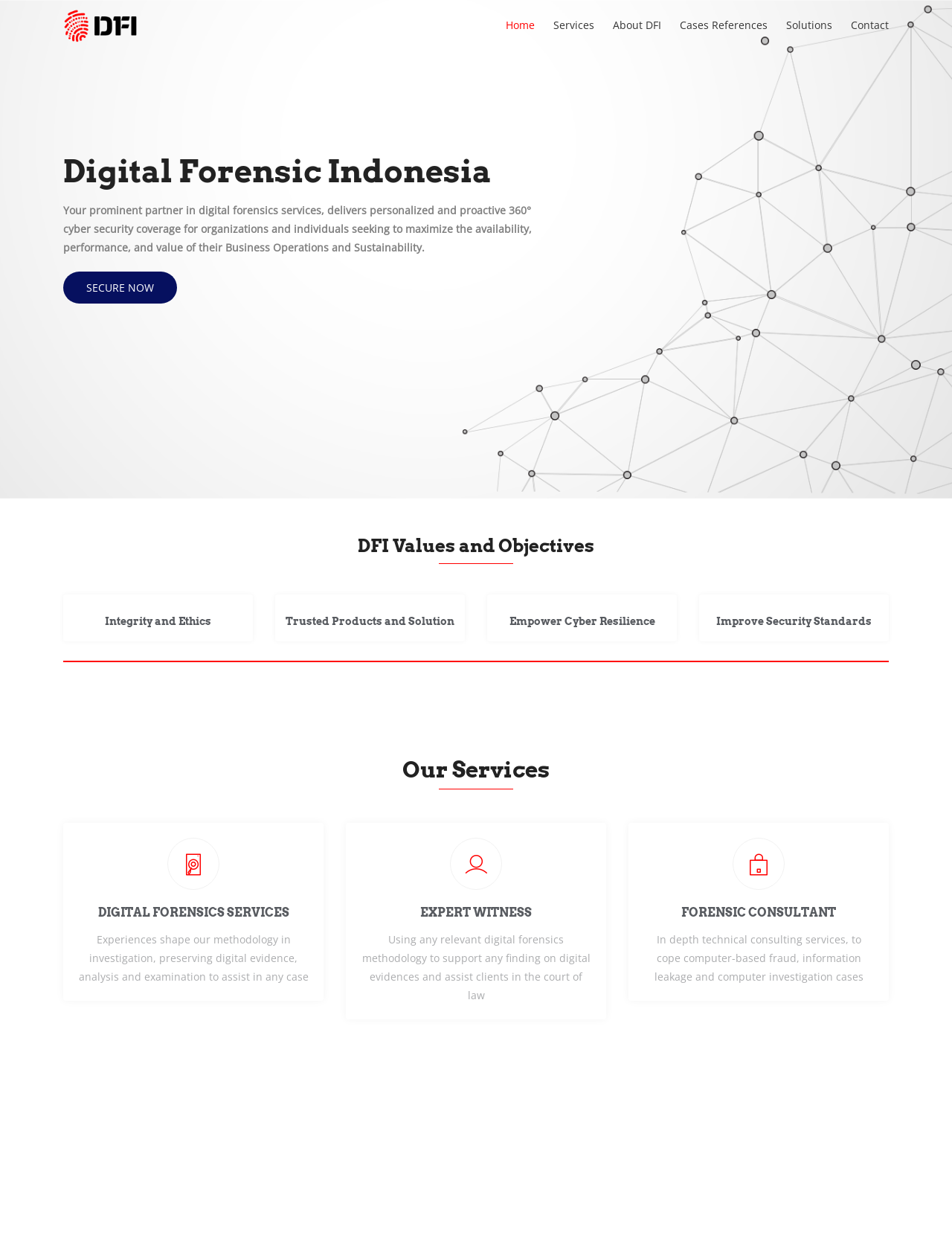Locate the bounding box coordinates of the area to click to fulfill this instruction: "Click the Contact link". The bounding box should be presented as four float numbers between 0 and 1, in the order [left, top, right, bottom].

[0.894, 0.009, 0.934, 0.032]